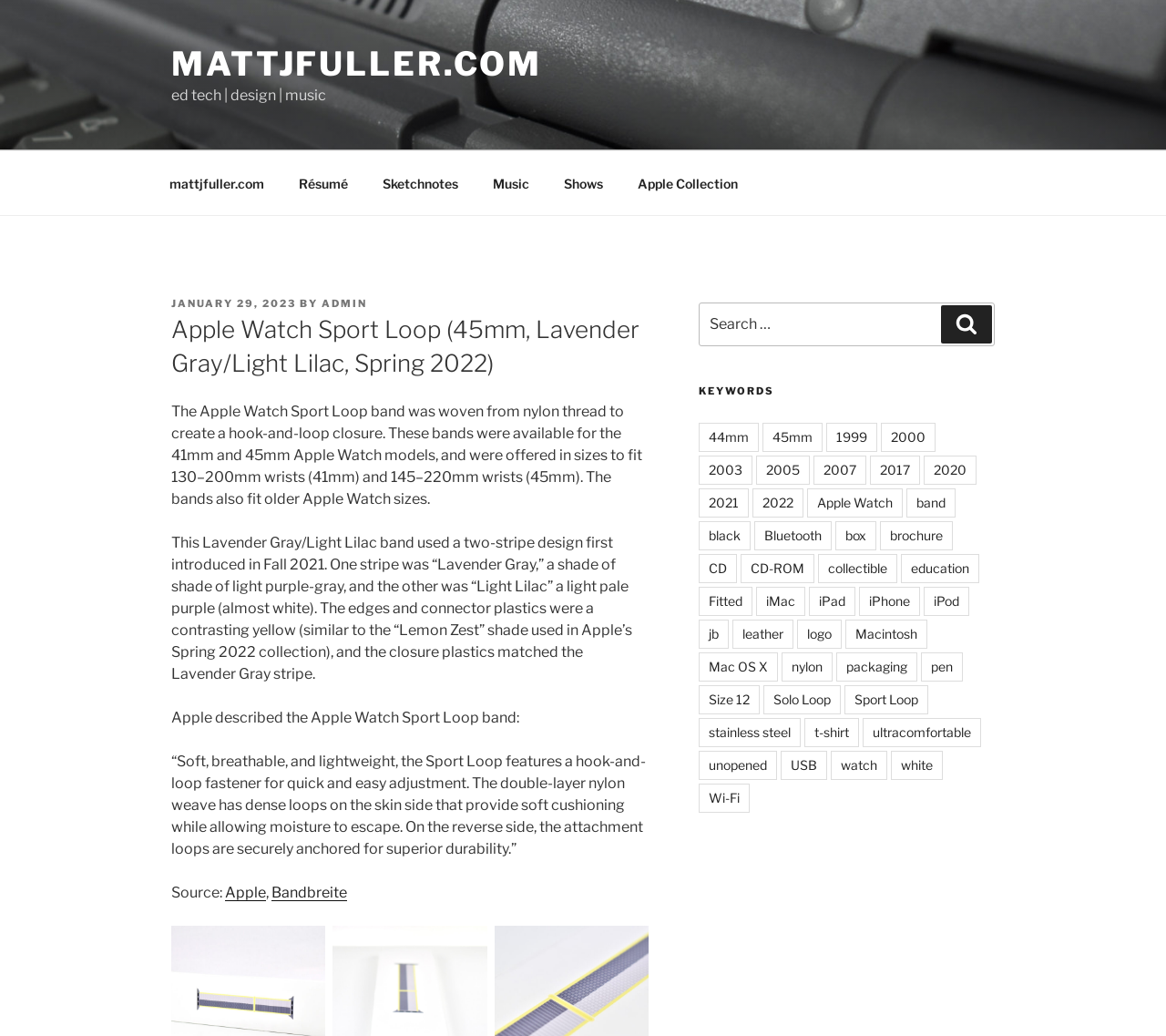Locate the UI element described by Solo Loop in the provided webpage screenshot. Return the bounding box coordinates in the format (top-left x, top-left y, bottom-right x, bottom-right y), ensuring all values are between 0 and 1.

[0.654, 0.661, 0.721, 0.689]